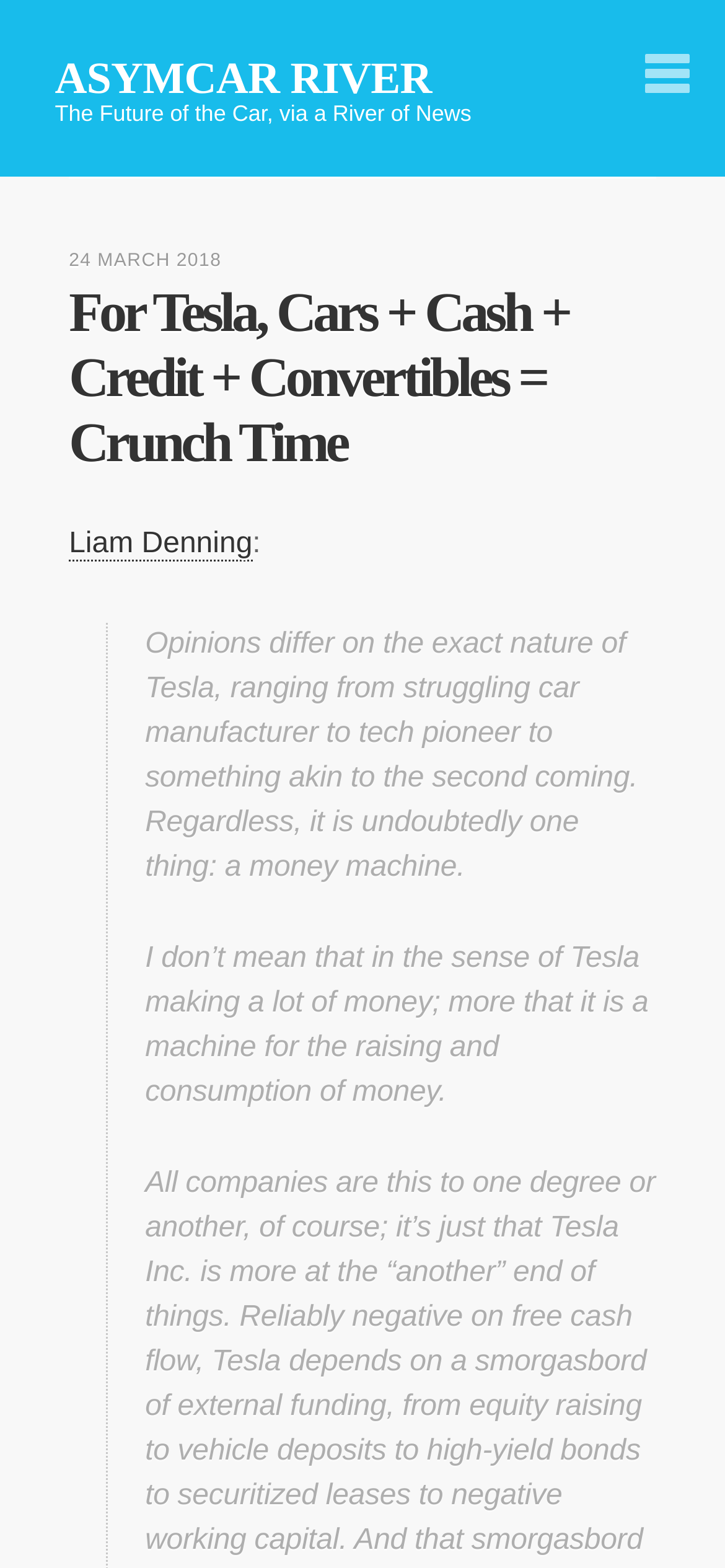Respond concisely with one word or phrase to the following query:
How many paragraphs are in the article?

2